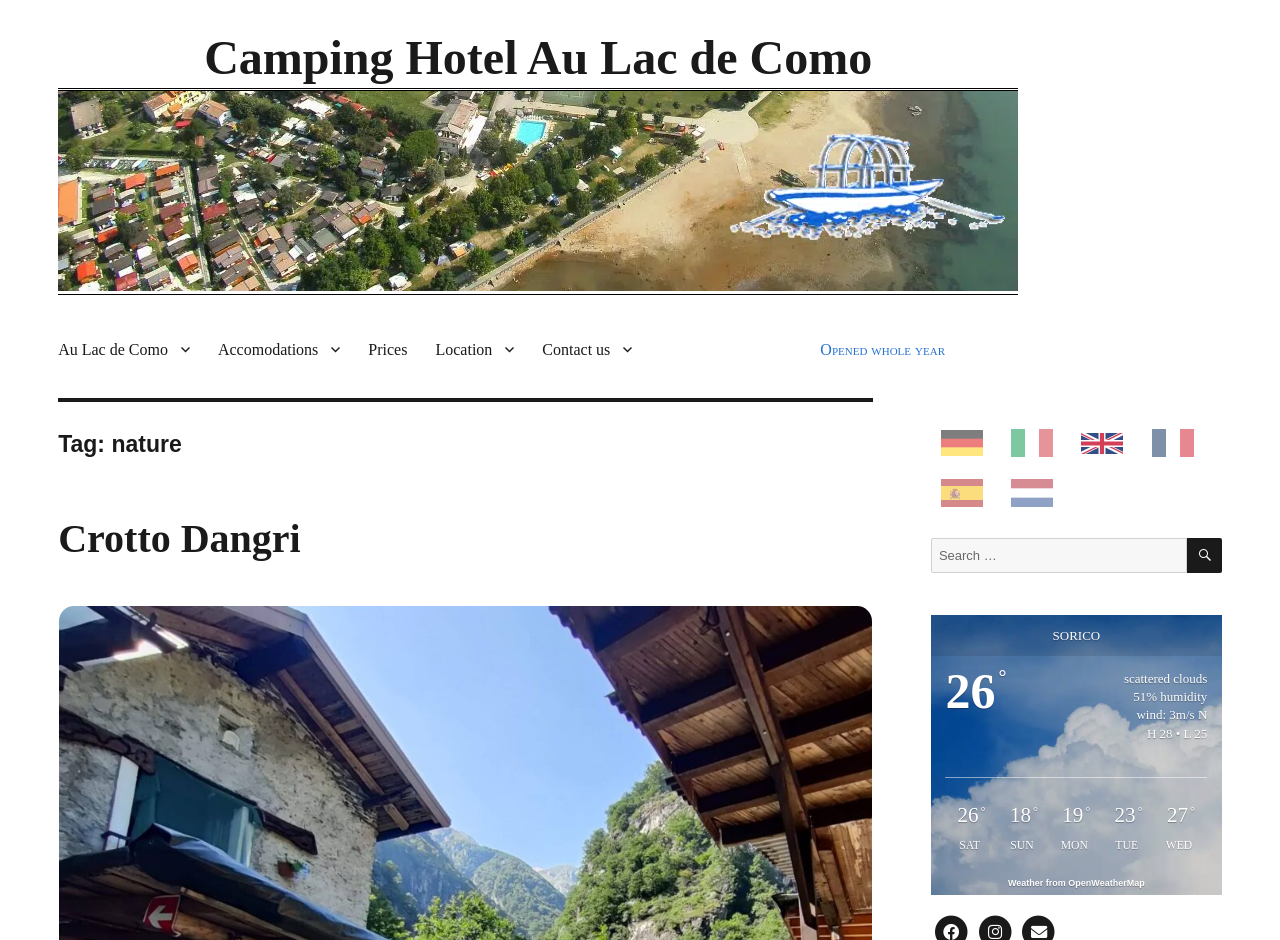Determine the bounding box coordinates of the region to click in order to accomplish the following instruction: "View prices". Provide the coordinates as four float numbers between 0 and 1, specifically [left, top, right, bottom].

[0.277, 0.349, 0.329, 0.394]